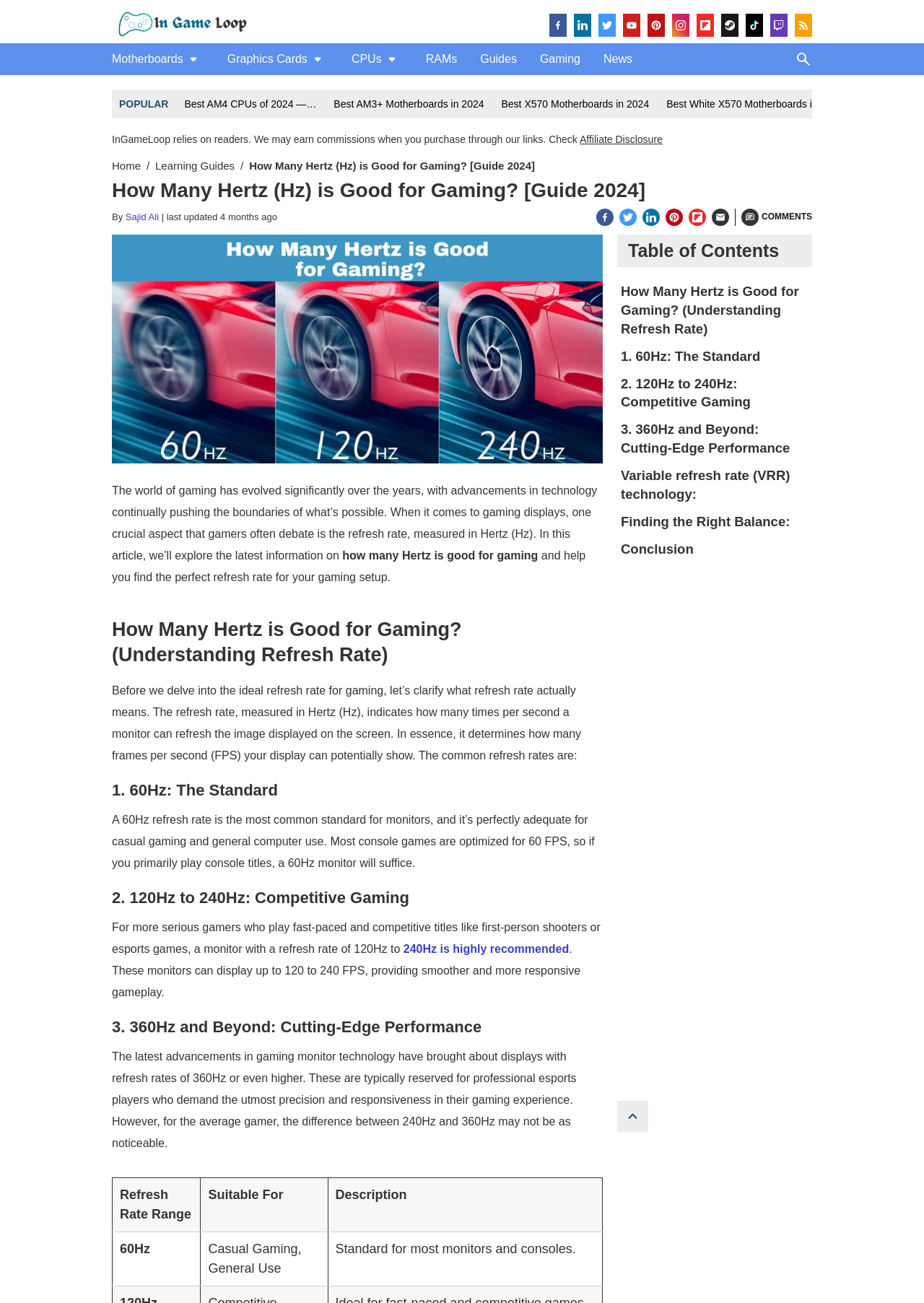Determine the bounding box coordinates of the clickable region to execute the instruction: "View the Comments". The coordinates should be four float numbers between 0 and 1, denoted as [left, top, right, bottom].

[0.802, 0.16, 0.879, 0.173]